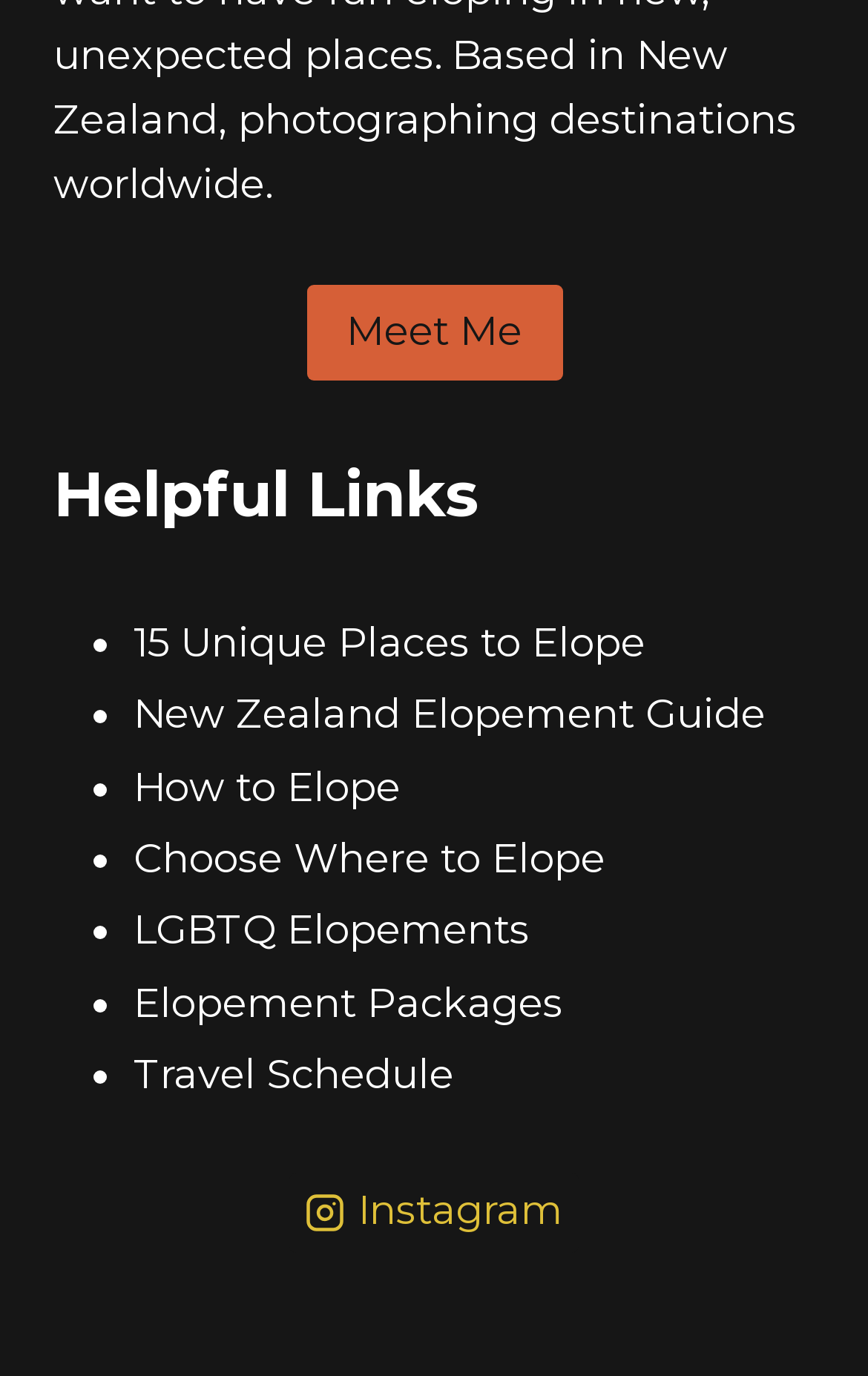What is the social media platform linked at the bottom?
Using the image as a reference, answer the question with a short word or phrase.

Instagram